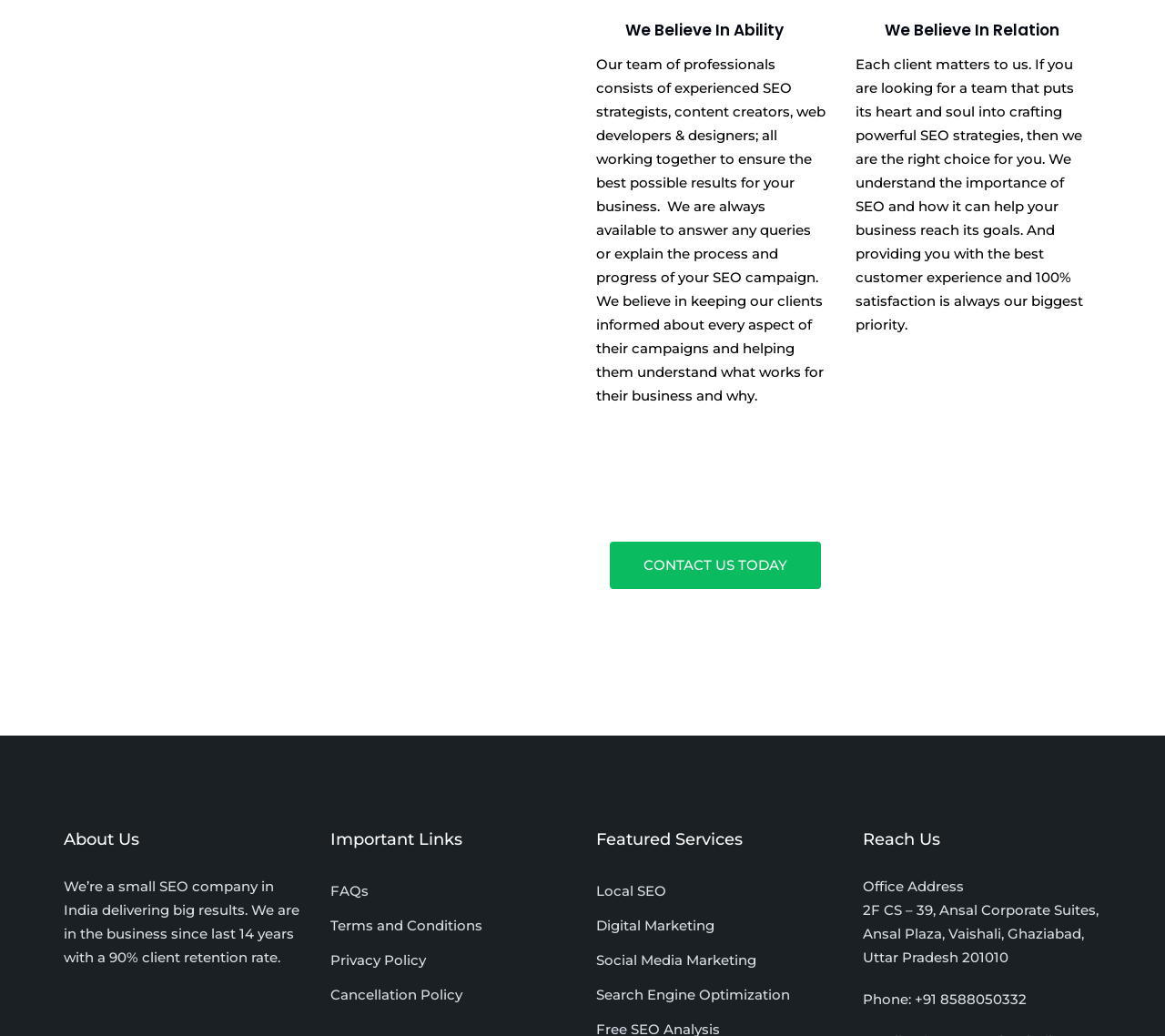Determine the bounding box coordinates of the clickable region to carry out the instruction: "Explore 'Local SEO' services".

[0.512, 0.851, 0.572, 0.868]